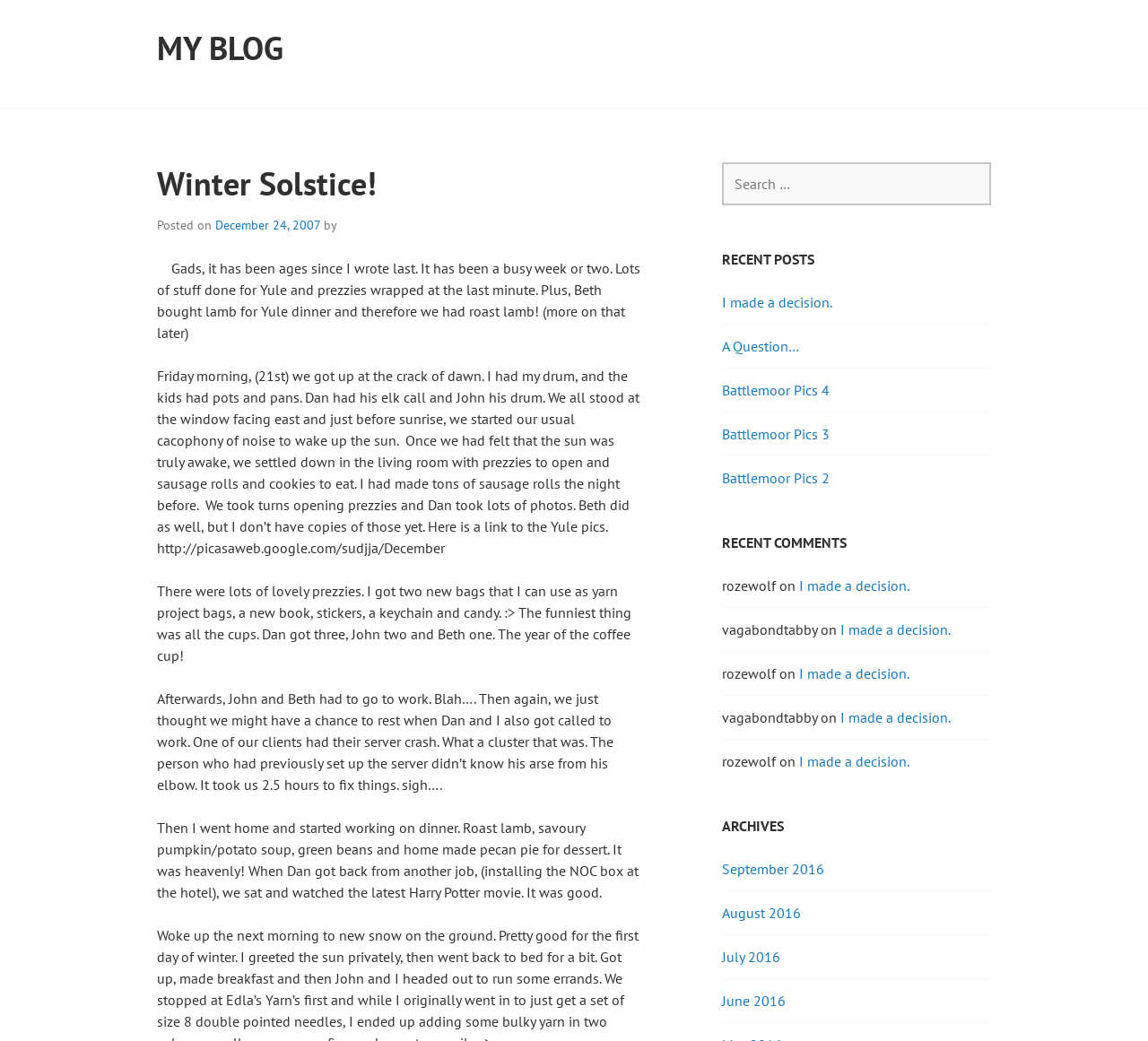Answer the question below with a single word or a brief phrase: 
What is the name of the server that crashed?

Not specified